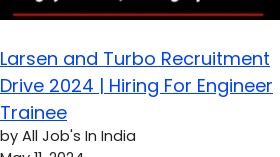What is the source of the job listing?
Answer the question with a single word or phrase derived from the image.

All Job's In India